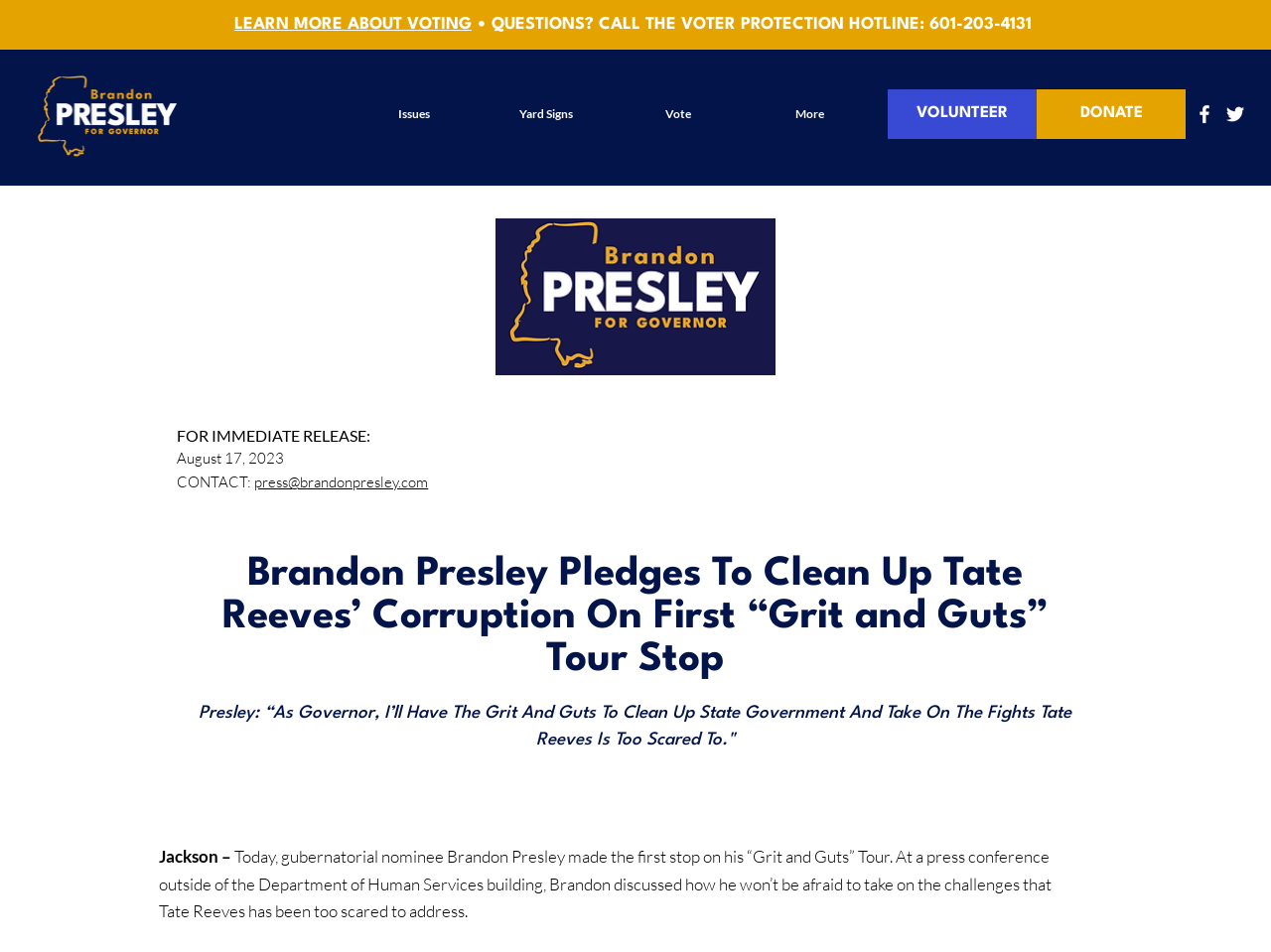Using the information in the image, give a comprehensive answer to the question: 
What is the date of the press conference?

I found the answer by looking at the StaticText 'August 17, 2023' which indicates the date of the press conference.